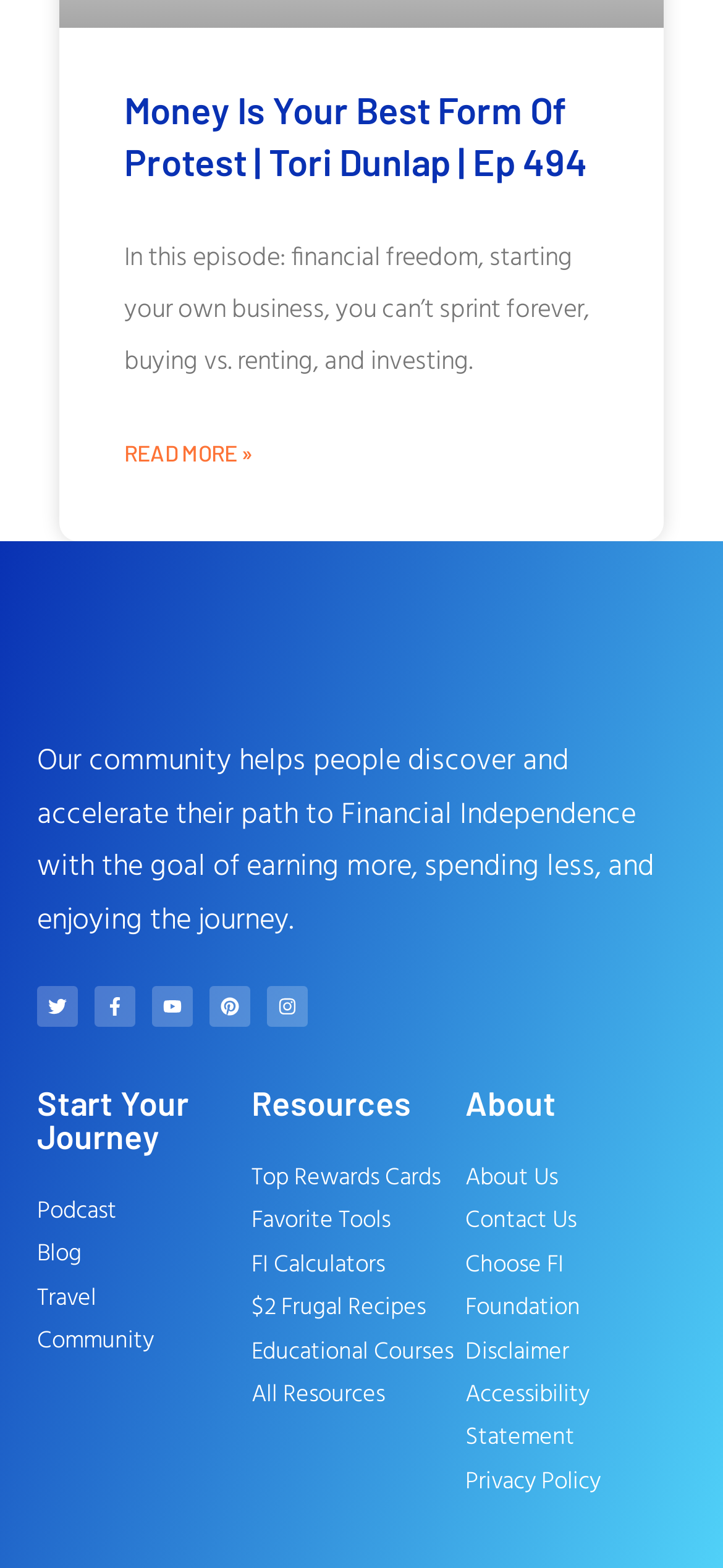What is the purpose of the 'Start Your Journey' button?
Look at the image and respond to the question as thoroughly as possible.

The 'Start Your Journey' button is located near the top of the webpage, and it is likely a call-to-action to encourage users to begin their path to Financial Independence. The surrounding text and links also support this idea, as they discuss financial freedom and independence.